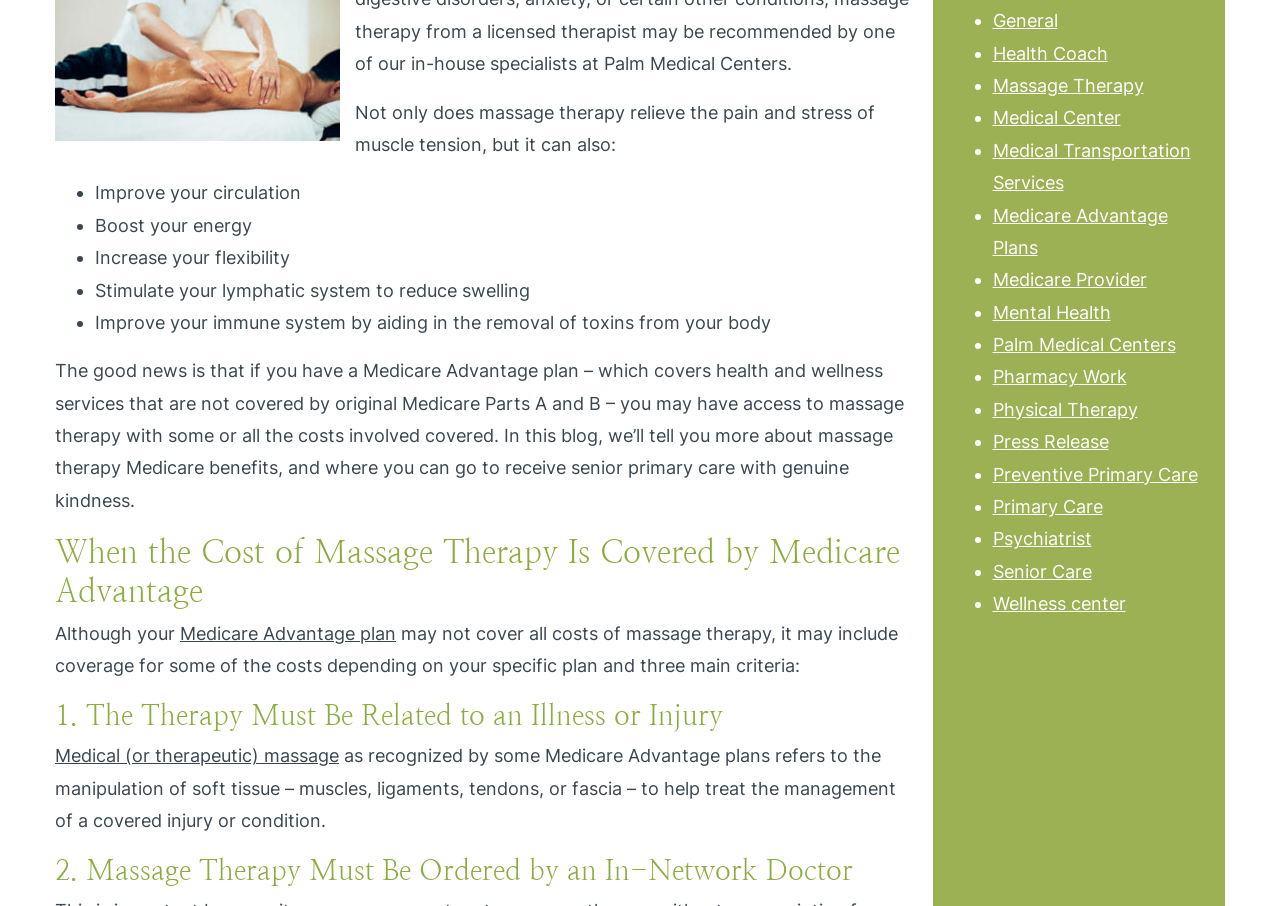Determine the bounding box for the described HTML element: "Primary Care". Ensure the coordinates are four float numbers between 0 and 1 in the format [left, top, right, bottom].

[0.775, 0.547, 0.861, 0.571]